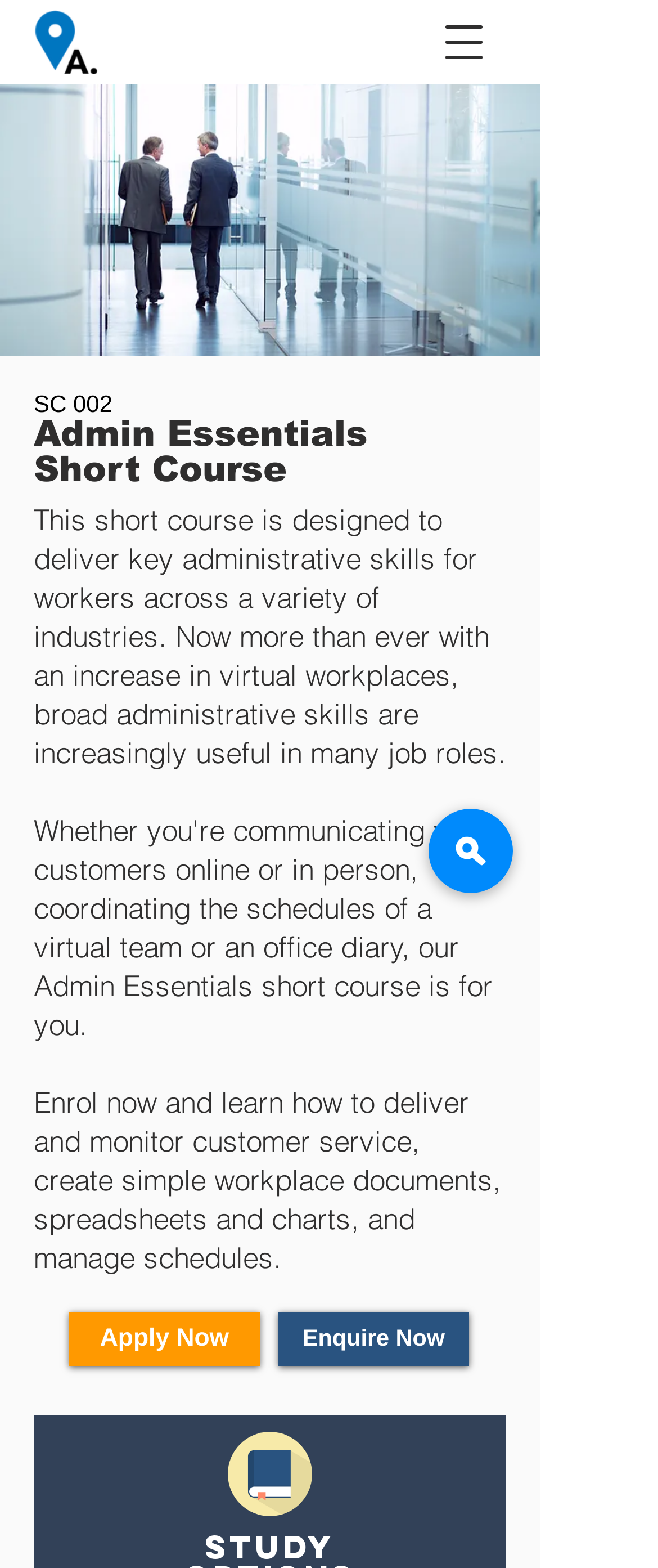Please specify the bounding box coordinates in the format (top-left x, top-left y, bottom-right x, bottom-right y), with all values as floating point numbers between 0 and 1. Identify the bounding box of the UI element described by: Enquire Now

[0.423, 0.837, 0.713, 0.871]